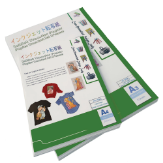What type of garments are featured on the front of the brochures?
Provide a detailed answer to the question, using the image to inform your response.

The brochures feature images of t-shirts and other garments on the front, which suggests that the heat transfer materials are used in the textile and apparel industries. The presence of these images hints at the diverse uses of the products included within the brochures.